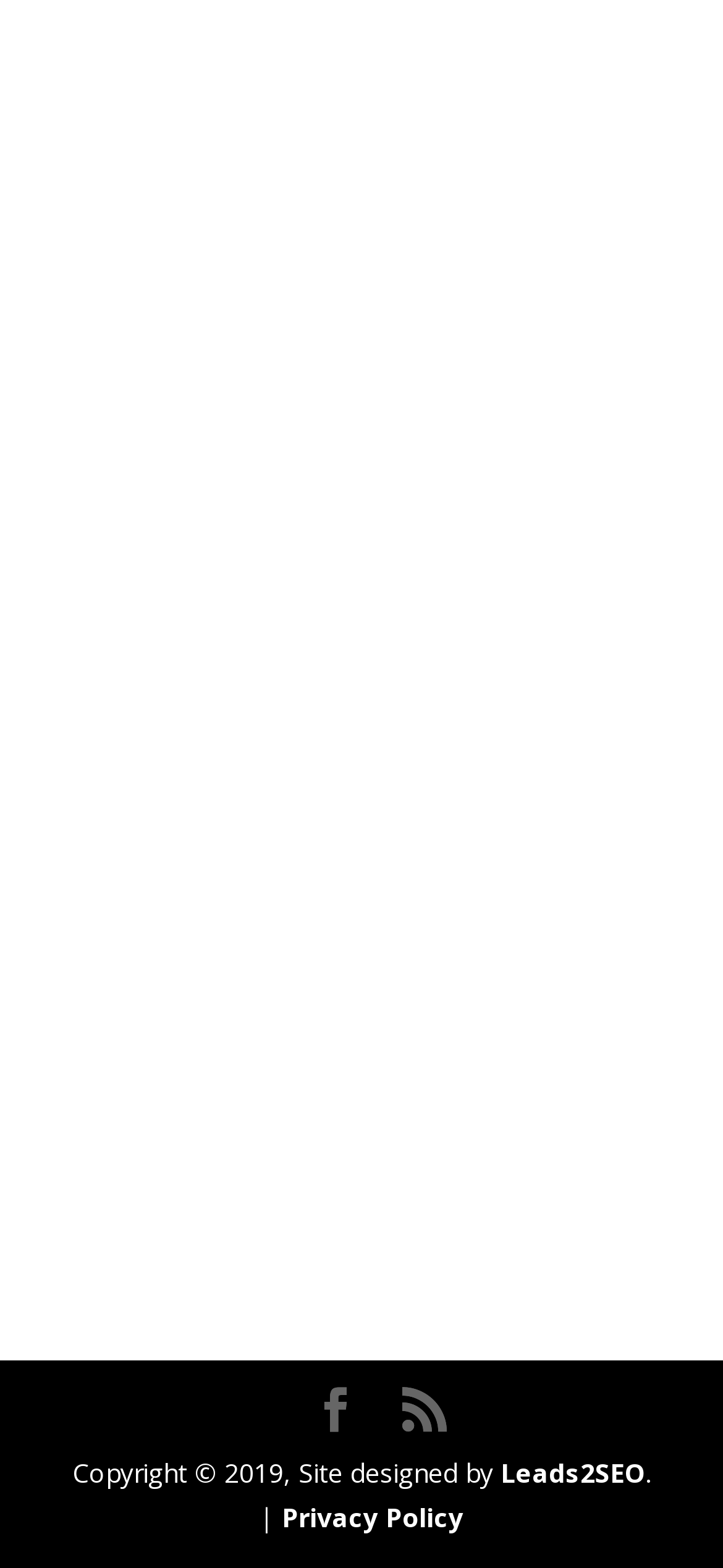Answer the question briefly using a single word or phrase: 
How can I feature my review on the website?

By contacting them